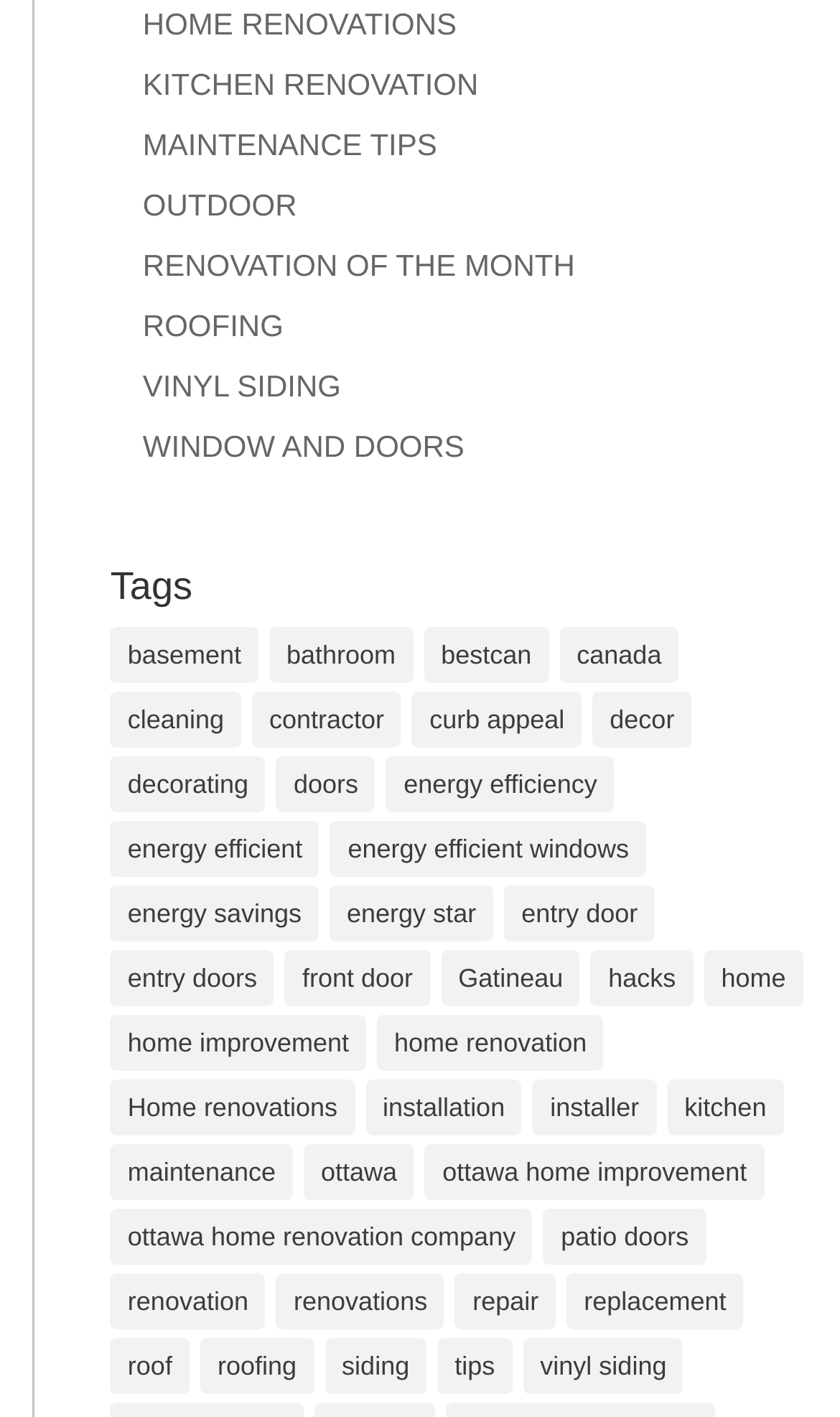What is the category of the link with the most items?
Using the visual information, answer the question in a single word or phrase.

ottawa